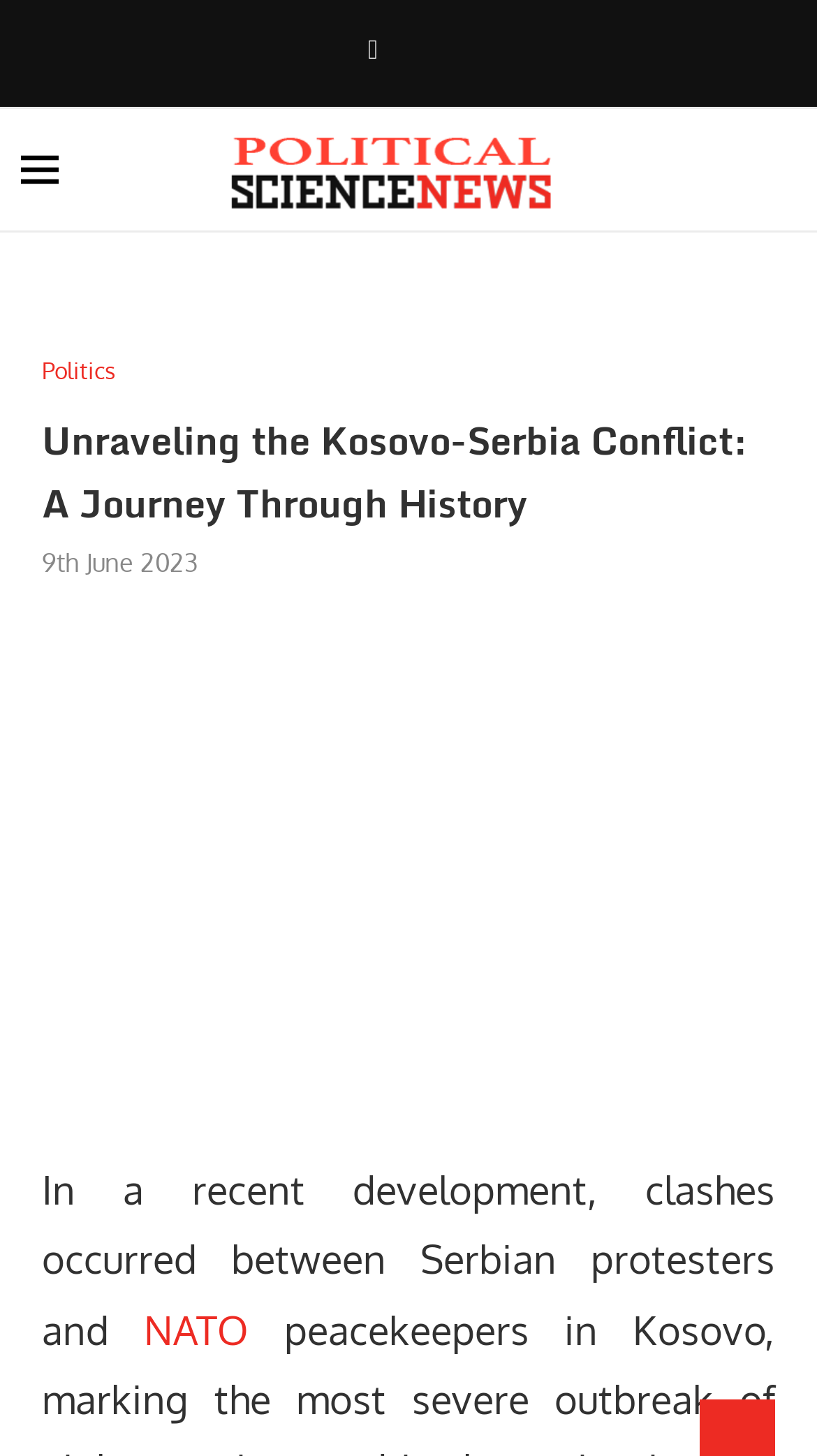Identify the bounding box coordinates of the HTML element based on this description: "alt="Kosovo-Serbia Conflict" title="Kosovo-Serbia Conflict"".

[0.051, 0.435, 0.949, 0.459]